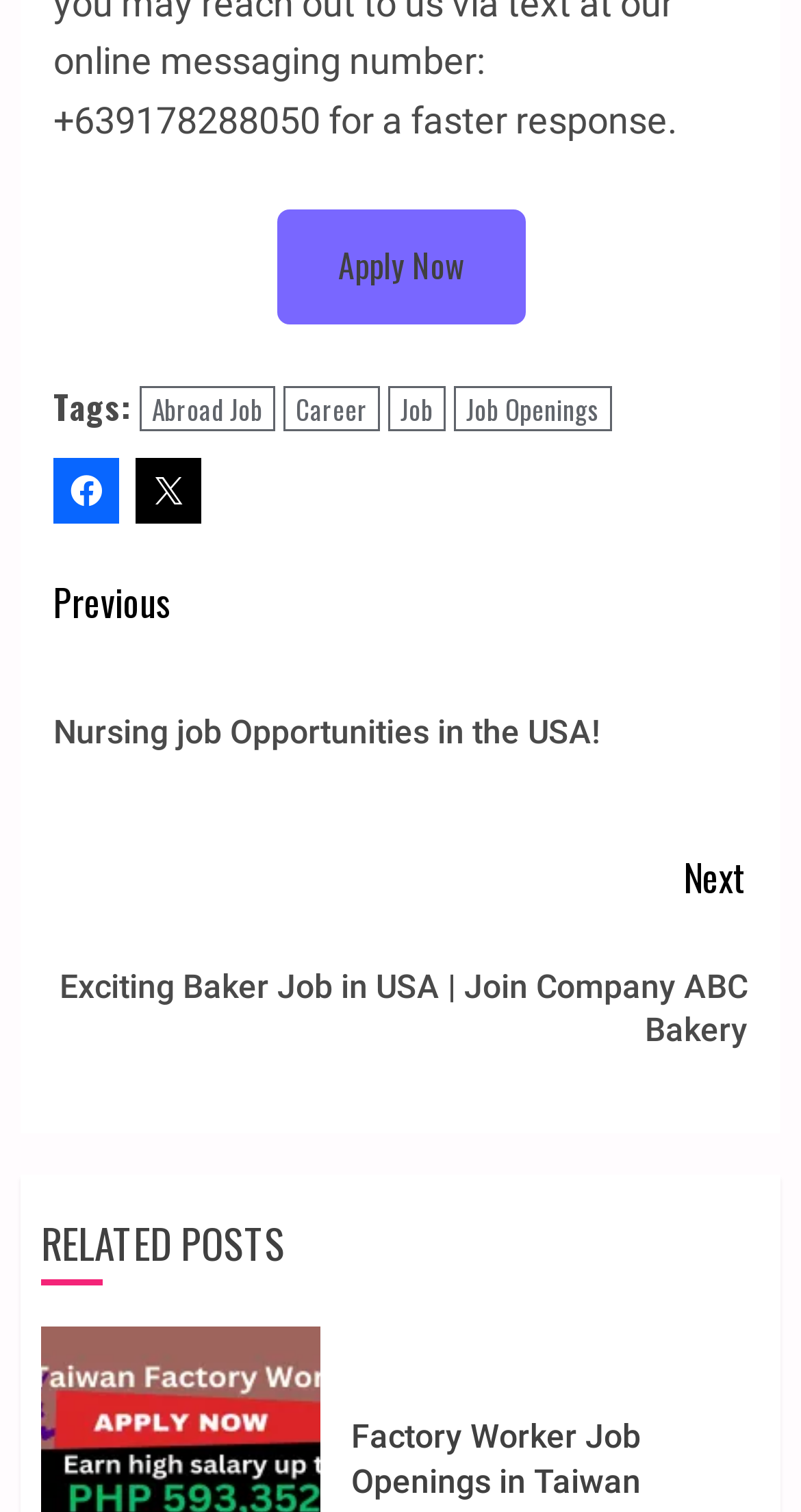Identify the bounding box coordinates of the element that should be clicked to fulfill this task: "Apply for a job". The coordinates should be provided as four float numbers between 0 and 1, i.e., [left, top, right, bottom].

[0.345, 0.138, 0.655, 0.214]